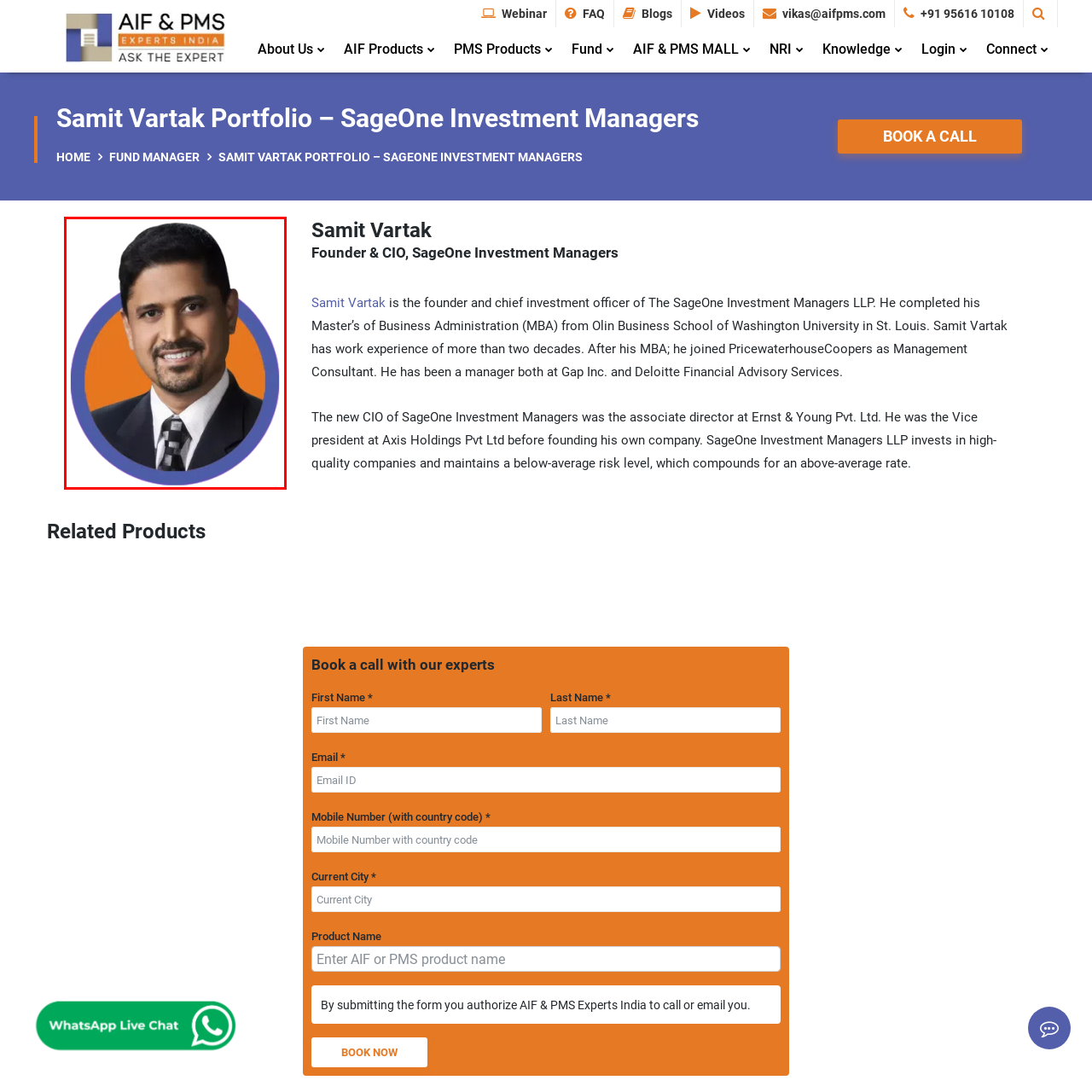Thoroughly describe the scene within the red-bordered area of the image.

This image features Samit Vartak, the Founder and Chief Investment Officer of SageOne Investment Managers. He is portrayed in a professional headshot, where he exudes confidence and expertise. Dressed in a formal black suit with a white shirt and a patterned tie, Vartak smiles, conveying approachability and professionalism. The background consists of a vibrant orange circle, framed by a bold purple outline, emphasizing his prominence in the field of investment management. With over two decades of experience, he is recognized for his strategic insights in asset management and investment strategies.